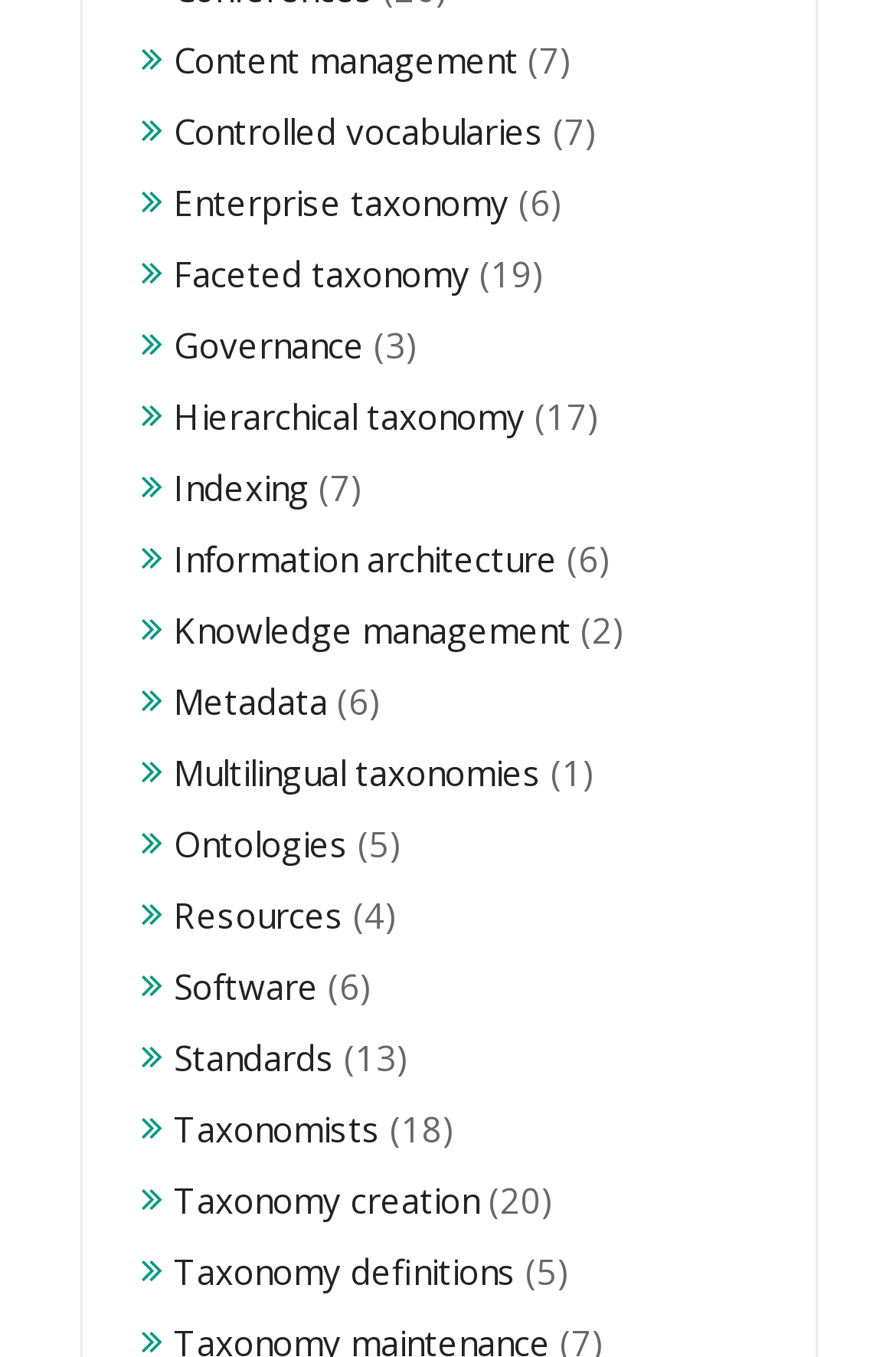Pinpoint the bounding box coordinates of the clickable element to carry out the following instruction: "View the SCHOOL CALENDAR."

None